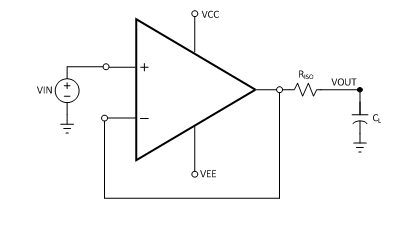What type of loads can the op-amp drive?
Offer a detailed and exhaustive answer to the question.

The op-amp circuit is designed to drive capacitive loads, which is evident from the presence of the capacitive load (CL) in the circuit diagram. The isolation resistor (RISO) helps to improve the op-amp's ability to drive such loads.